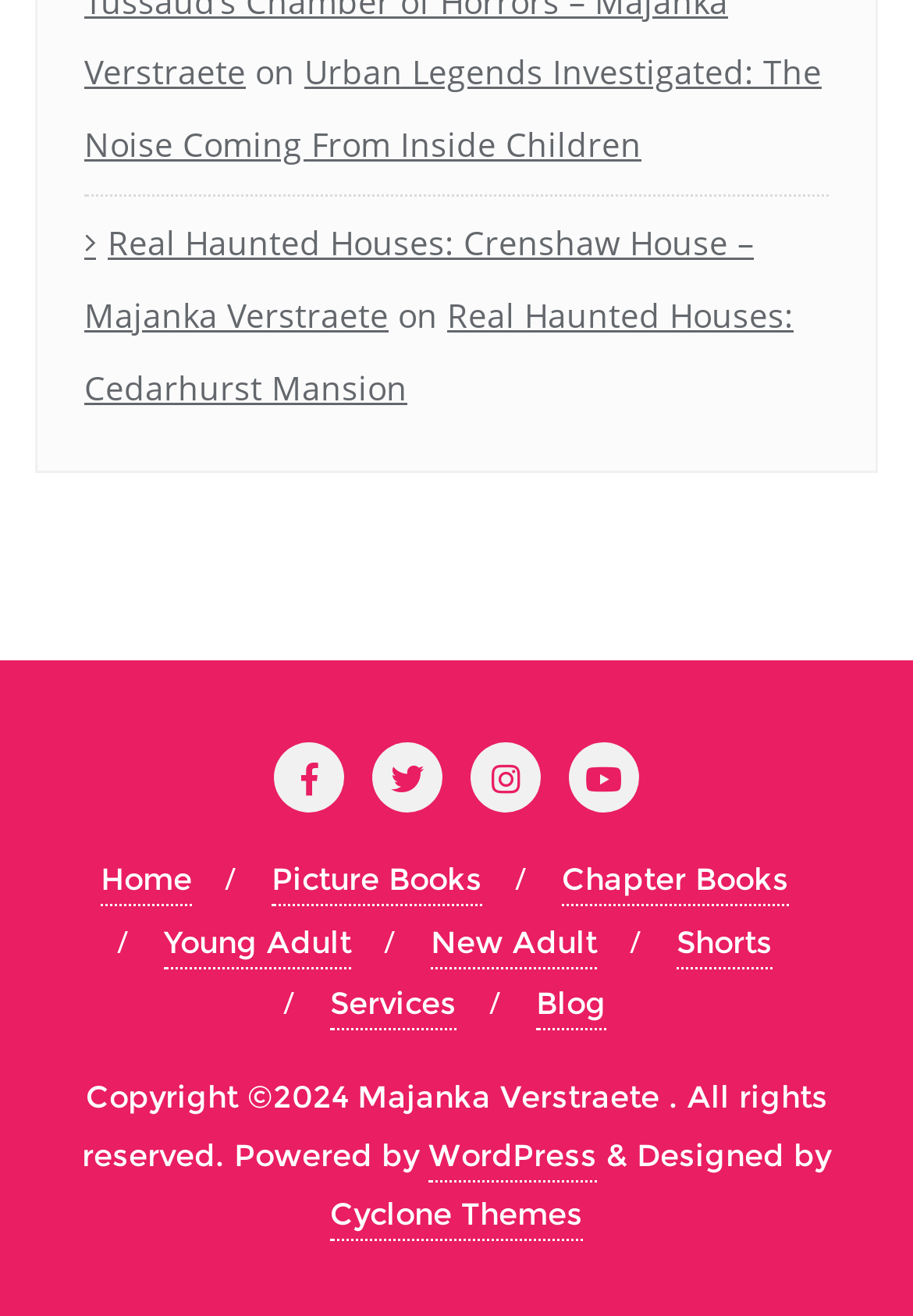Please study the image and answer the question comprehensively:
What is the last menu item?

The last menu item is 'Shorts', which is located at the bottom of the webpage, with a bounding box coordinate of [0.741, 0.695, 0.846, 0.736].